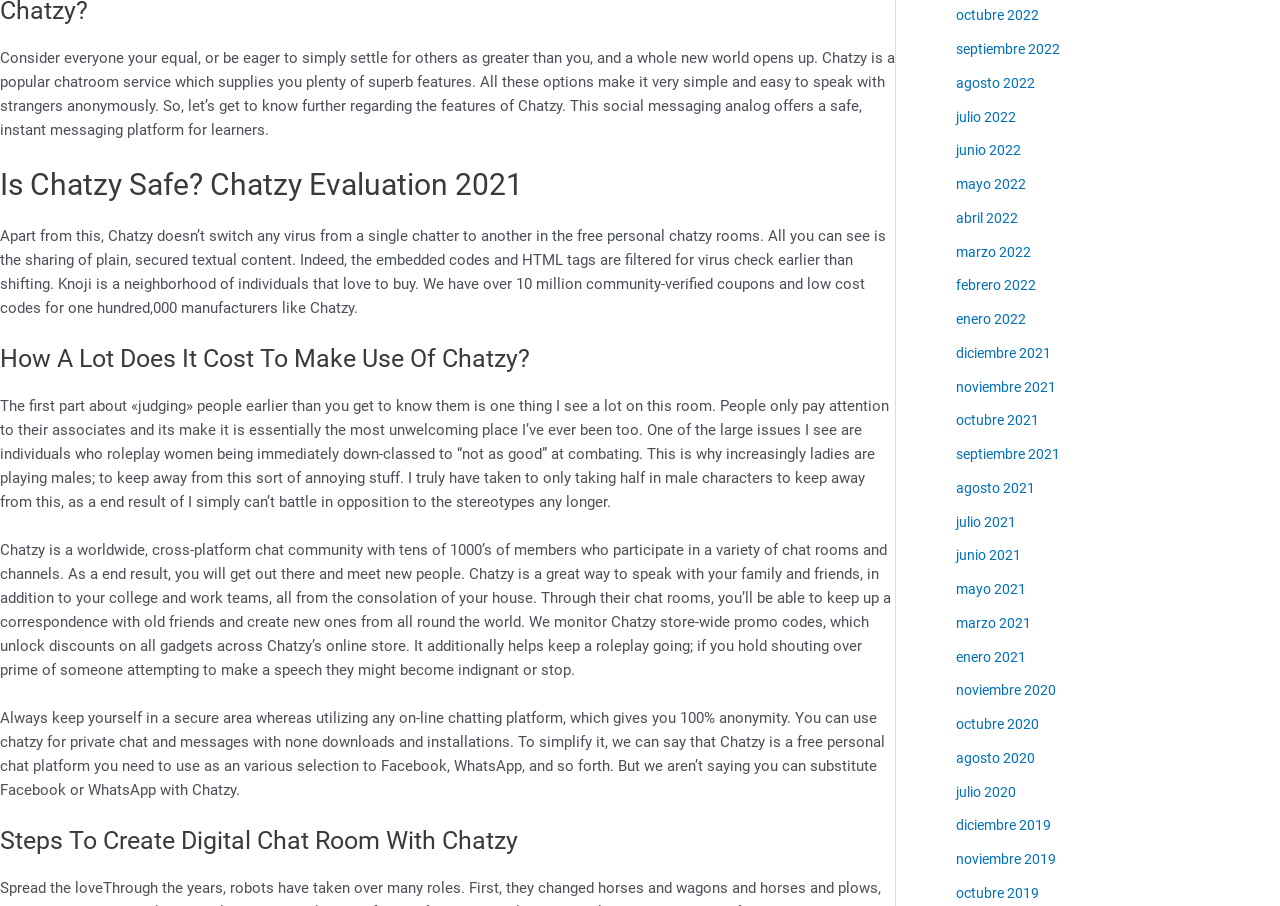Determine the bounding box coordinates of the region I should click to achieve the following instruction: "Share on facebook". Ensure the bounding box coordinates are four float numbers between 0 and 1, i.e., [left, top, right, bottom].

None